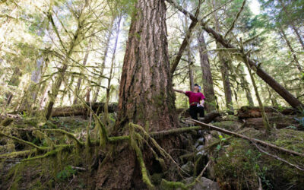Utilize the details in the image to thoroughly answer the following question: What surrounds the scene?

The image depicts a serene environment where the person is standing amidst lush green ferns and moss-covered ground, which adds to the natural beauty of the old-growth forest.